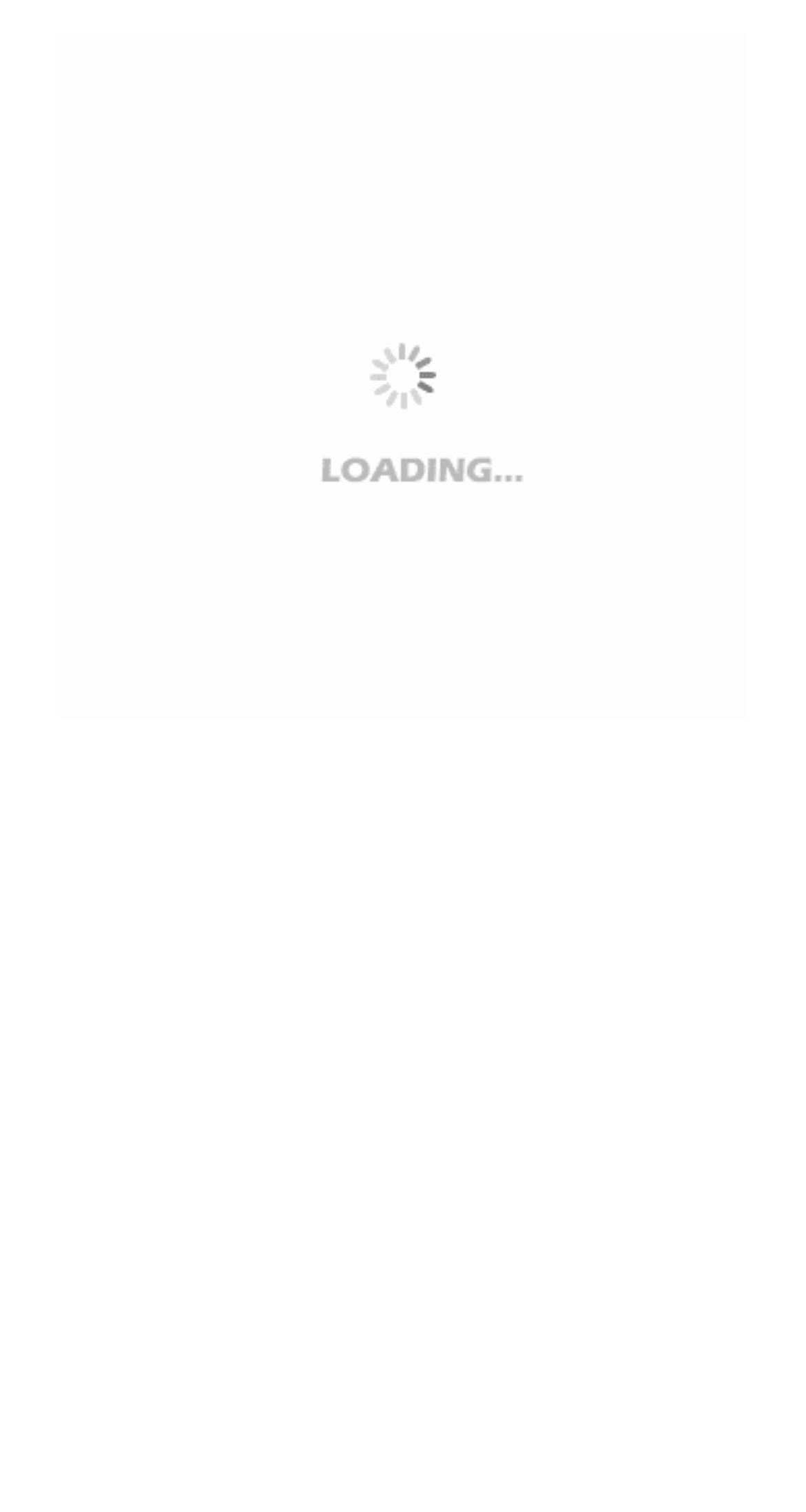Show the bounding box coordinates for the HTML element described as: "Johnny Bullet - English".

None